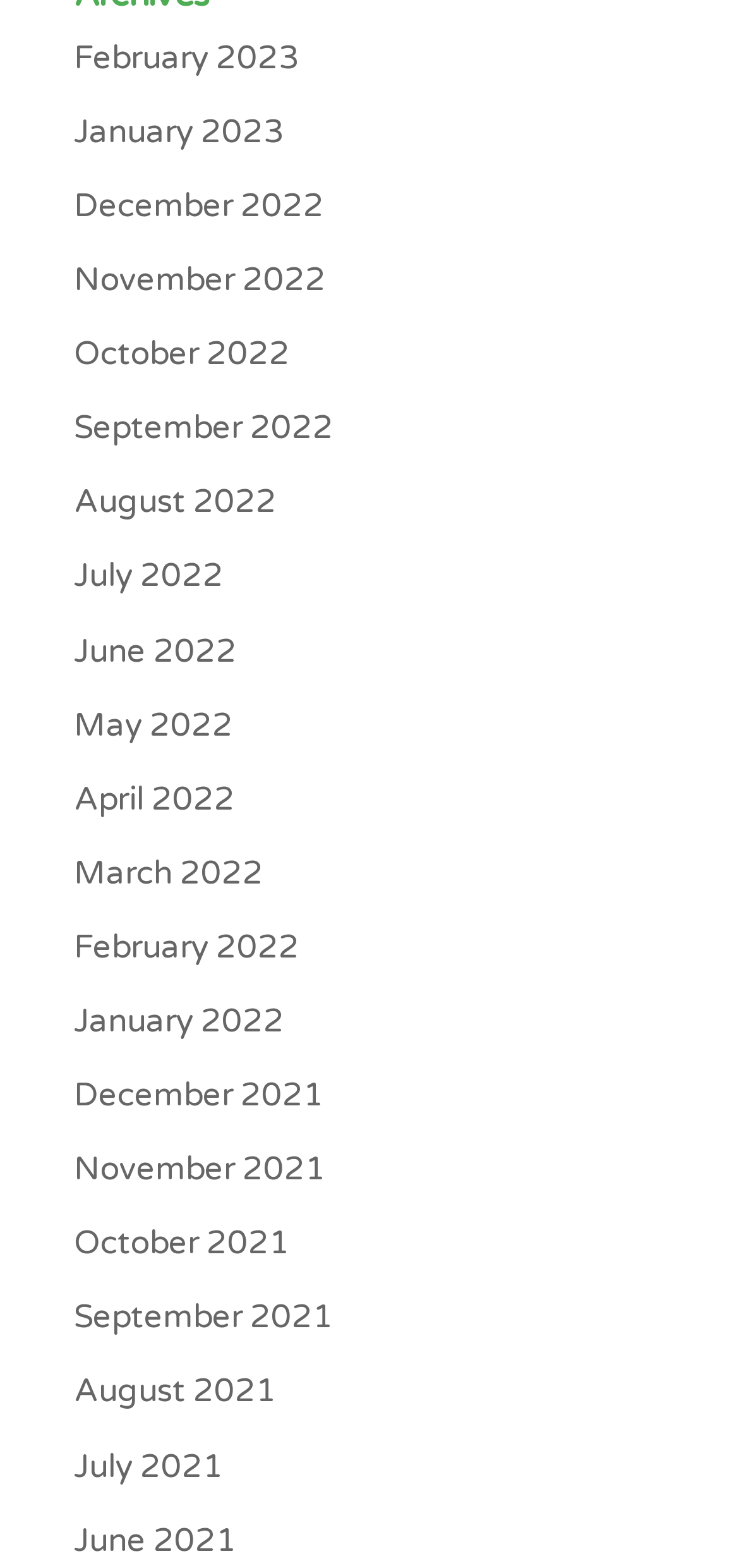Please provide a brief answer to the question using only one word or phrase: 
What is the earliest month listed?

June 2021